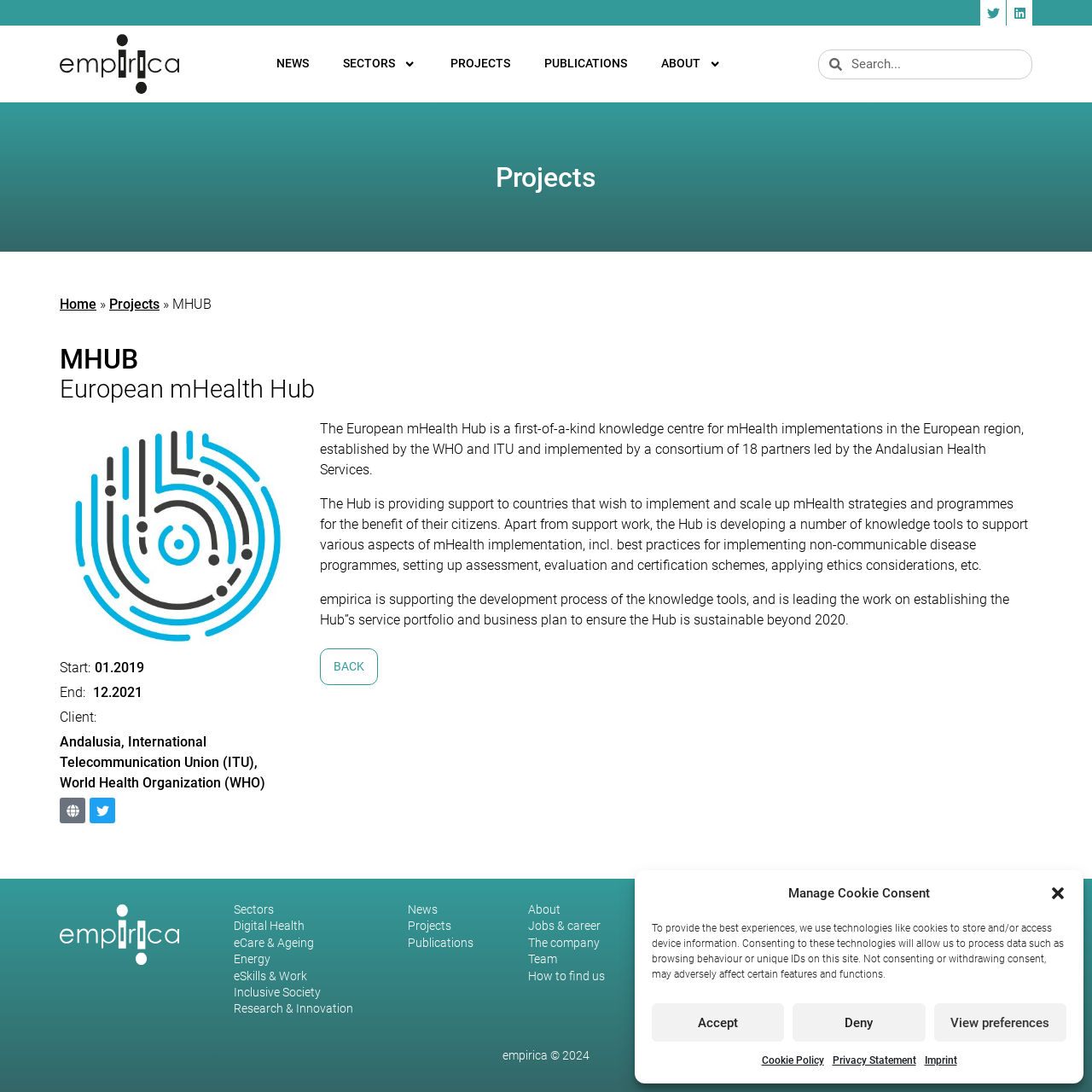Determine the bounding box coordinates for the UI element described. Format the coordinates as (top-left x, top-left y, bottom-right x, bottom-right y) and ensure all values are between 0 and 1. Element description: Privacy Statement

[0.762, 0.962, 0.839, 0.98]